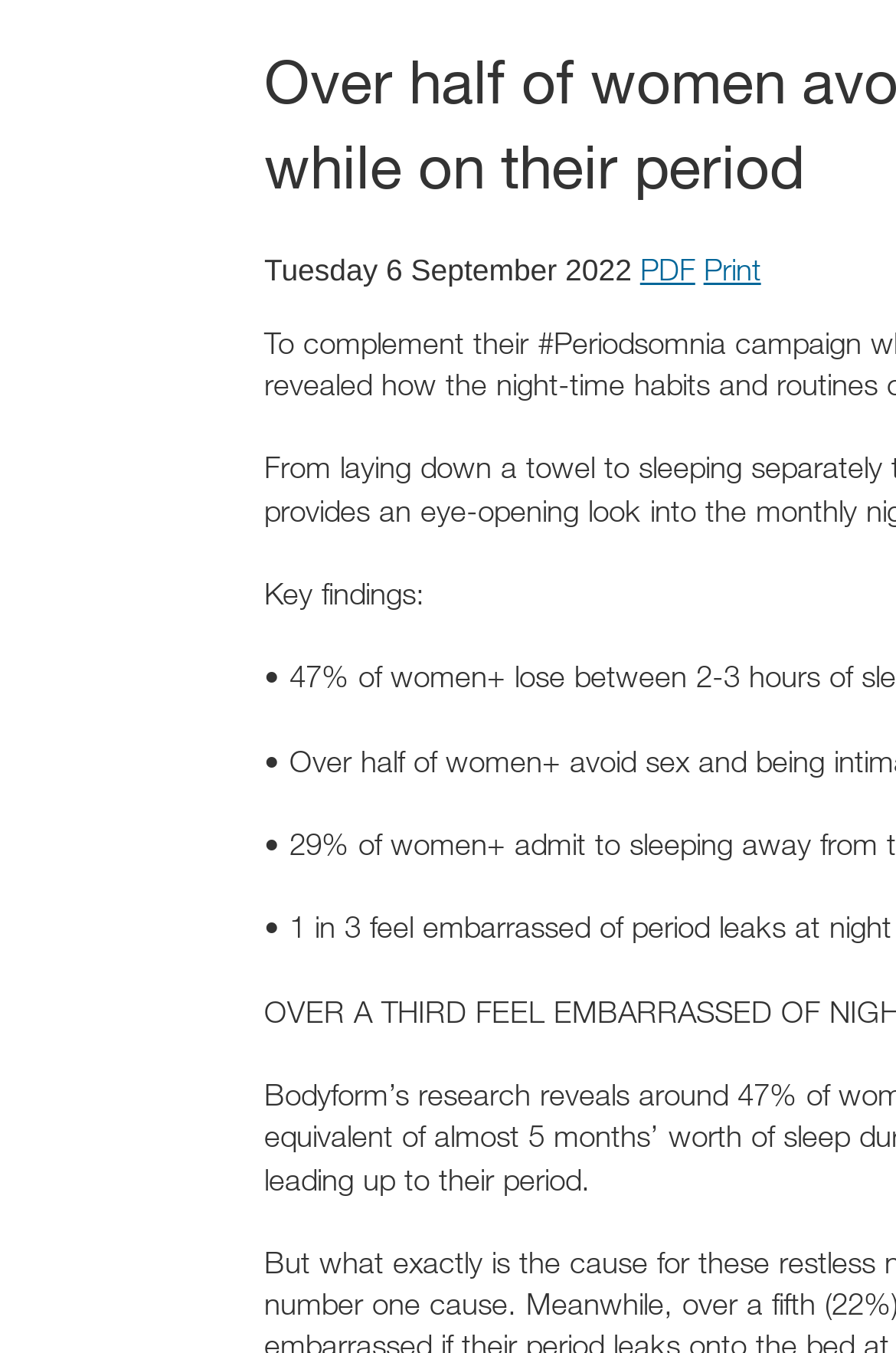Can you find and generate the webpage's heading?

Over half of women avoid sex and intimacy with their partner while on their period